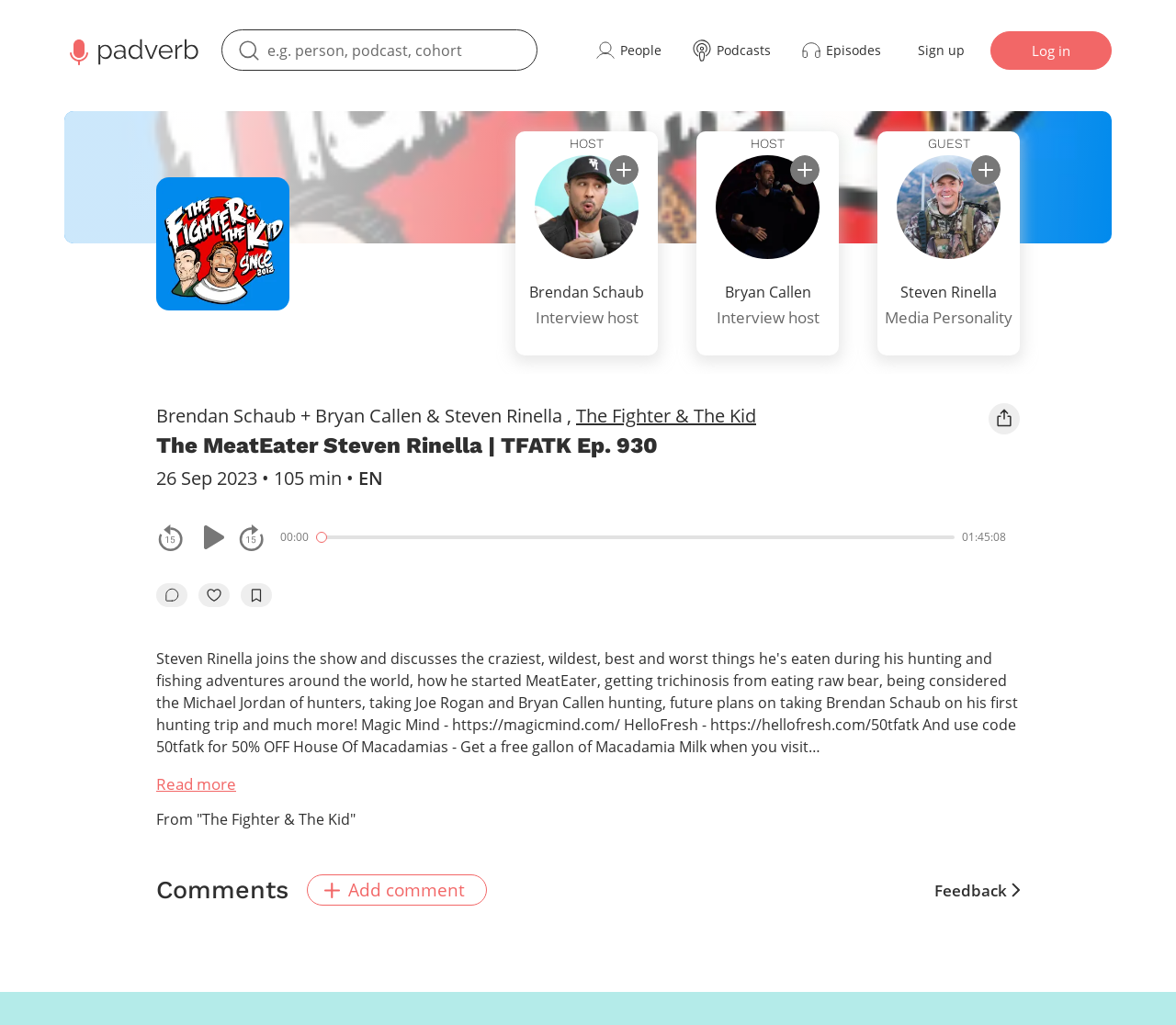Provide a short answer using a single word or phrase for the following question: 
Who are the hosts of the podcast?

Brendan Schaub and Bryan Callen